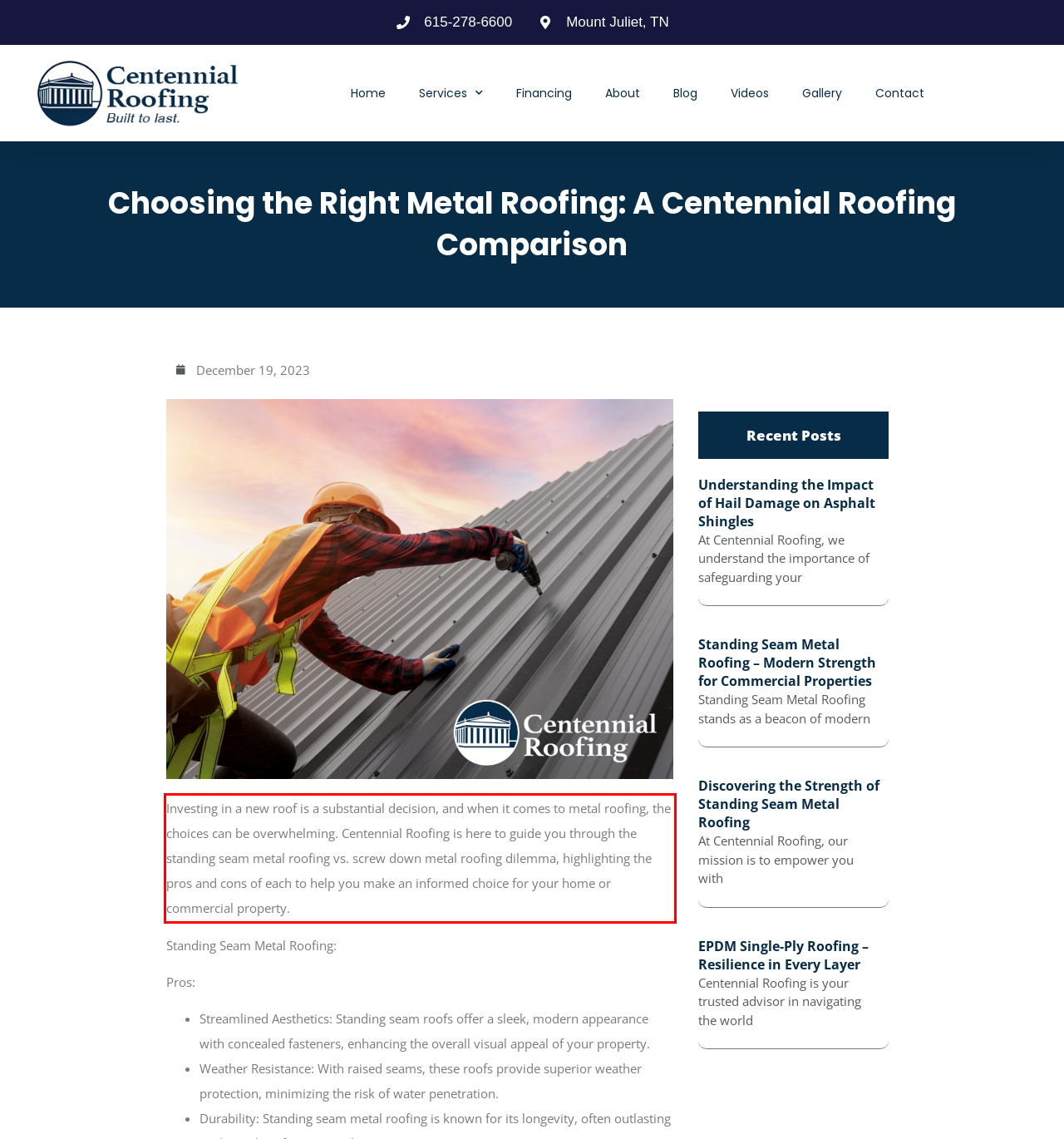From the screenshot of the webpage, locate the red bounding box and extract the text contained within that area.

Investing in a new roof is a substantial decision, and when it comes to metal roofing, the choices can be overwhelming. Centennial Roofing is here to guide you through the standing seam metal roofing vs. screw down metal roofing dilemma, highlighting the pros and cons of each to help you make an informed choice for your home or commercial property.